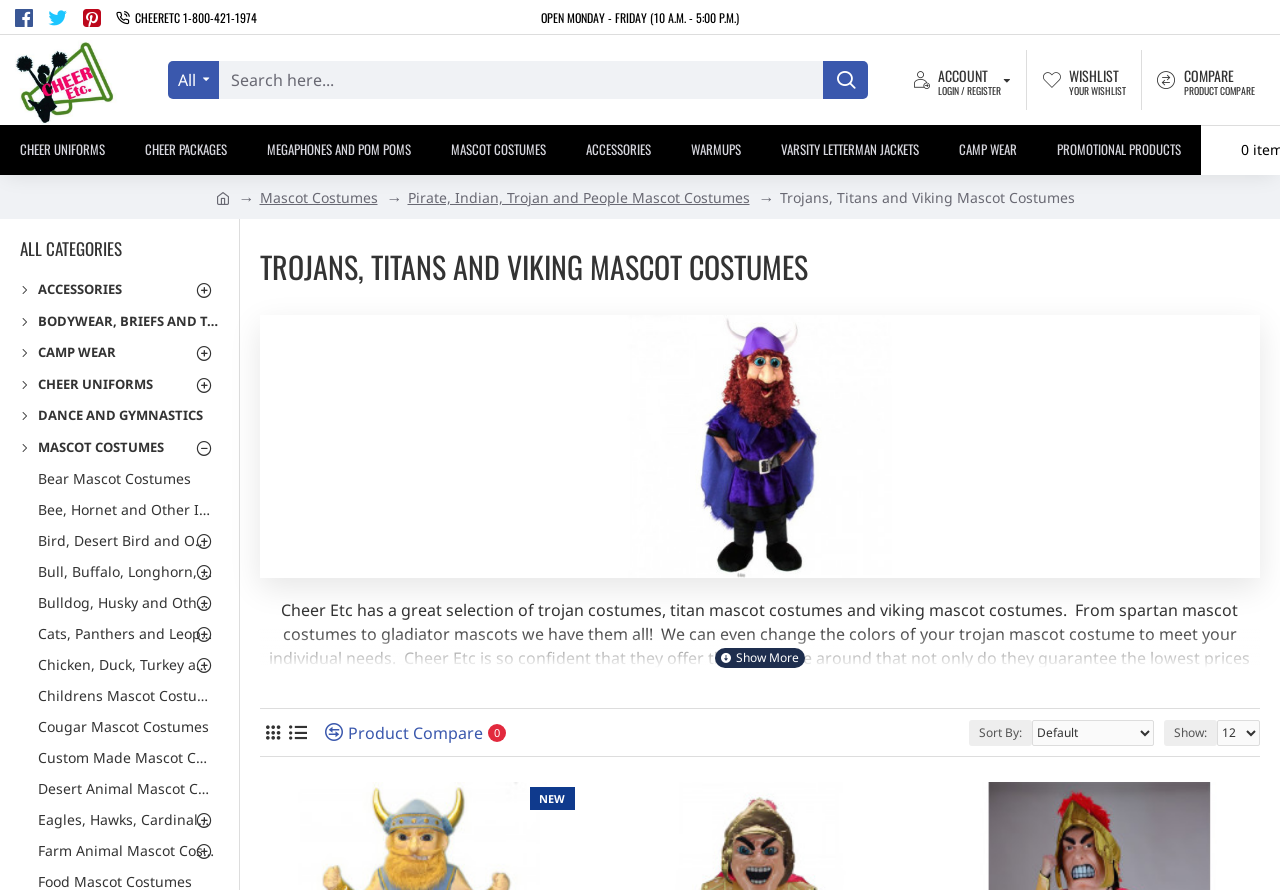Please specify the bounding box coordinates of the region to click in order to perform the following instruction: "Show more mascot costume options".

[0.559, 0.728, 0.629, 0.751]